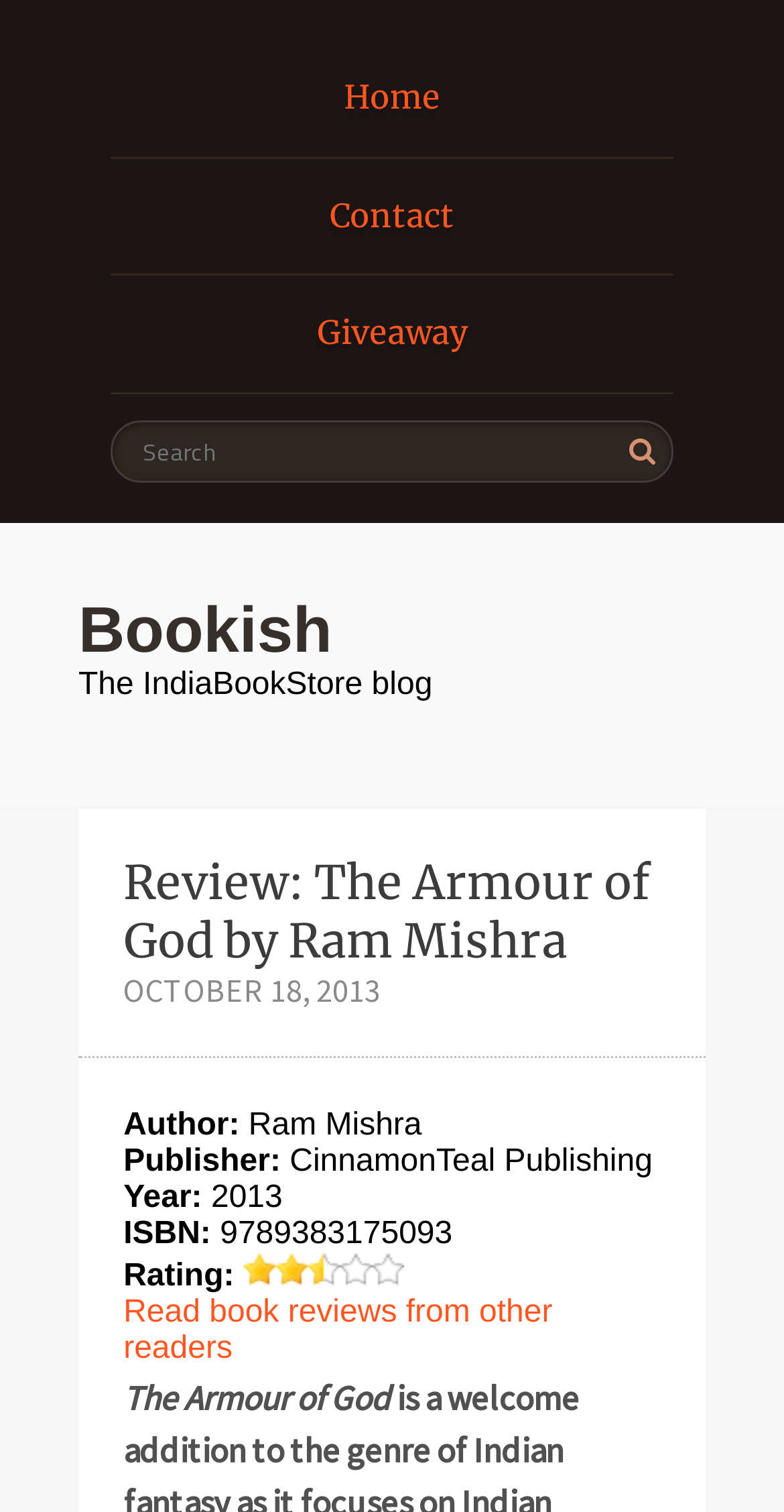Using the given element description, provide the bounding box coordinates (top-left x, top-left y, bottom-right x, bottom-right y) for the corresponding UI element in the screenshot: name="s" placeholder="Search"

[0.141, 0.277, 0.859, 0.319]